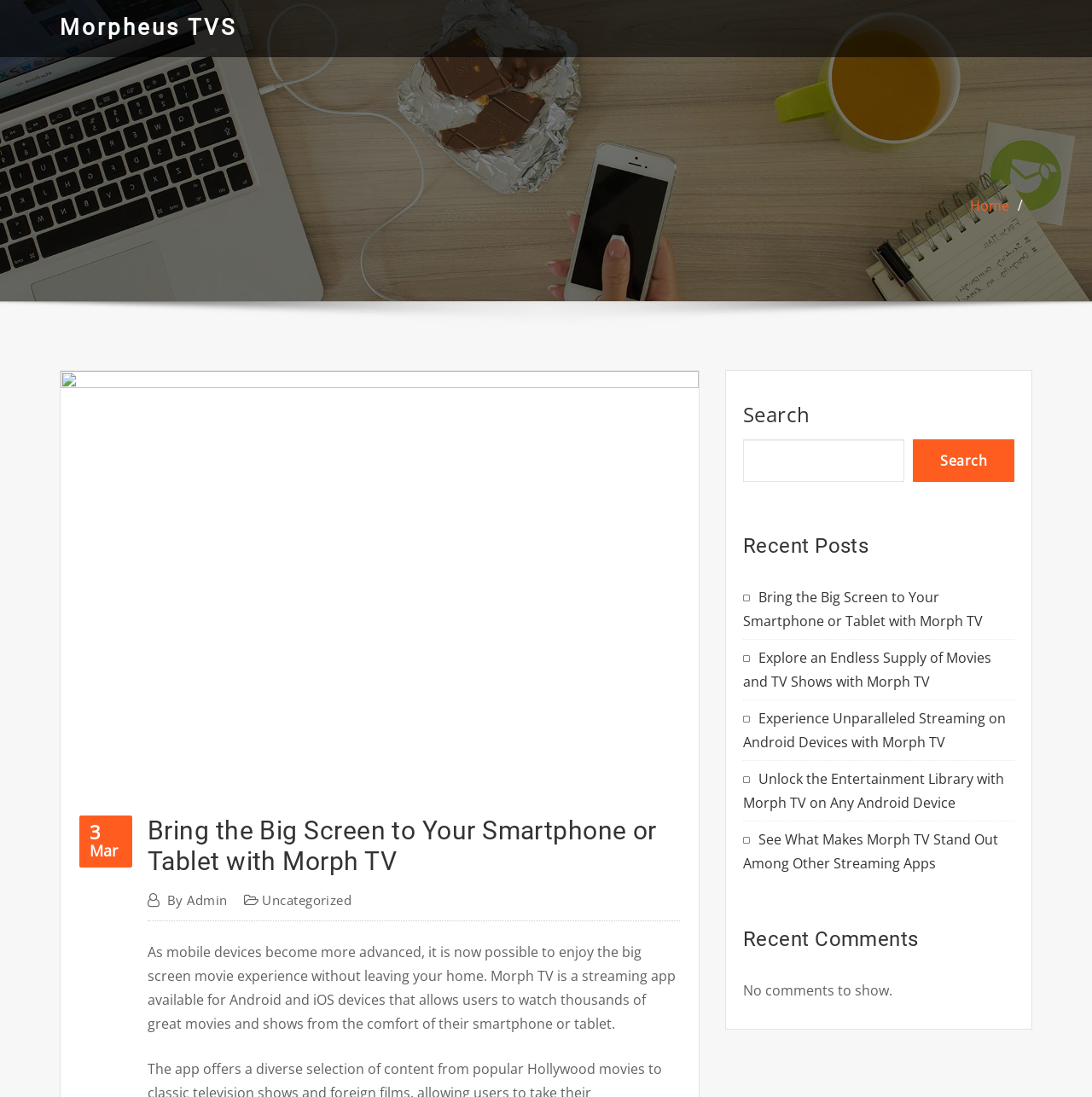What is the status of comments on this webpage?
Using the visual information from the image, give a one-word or short-phrase answer.

No comments